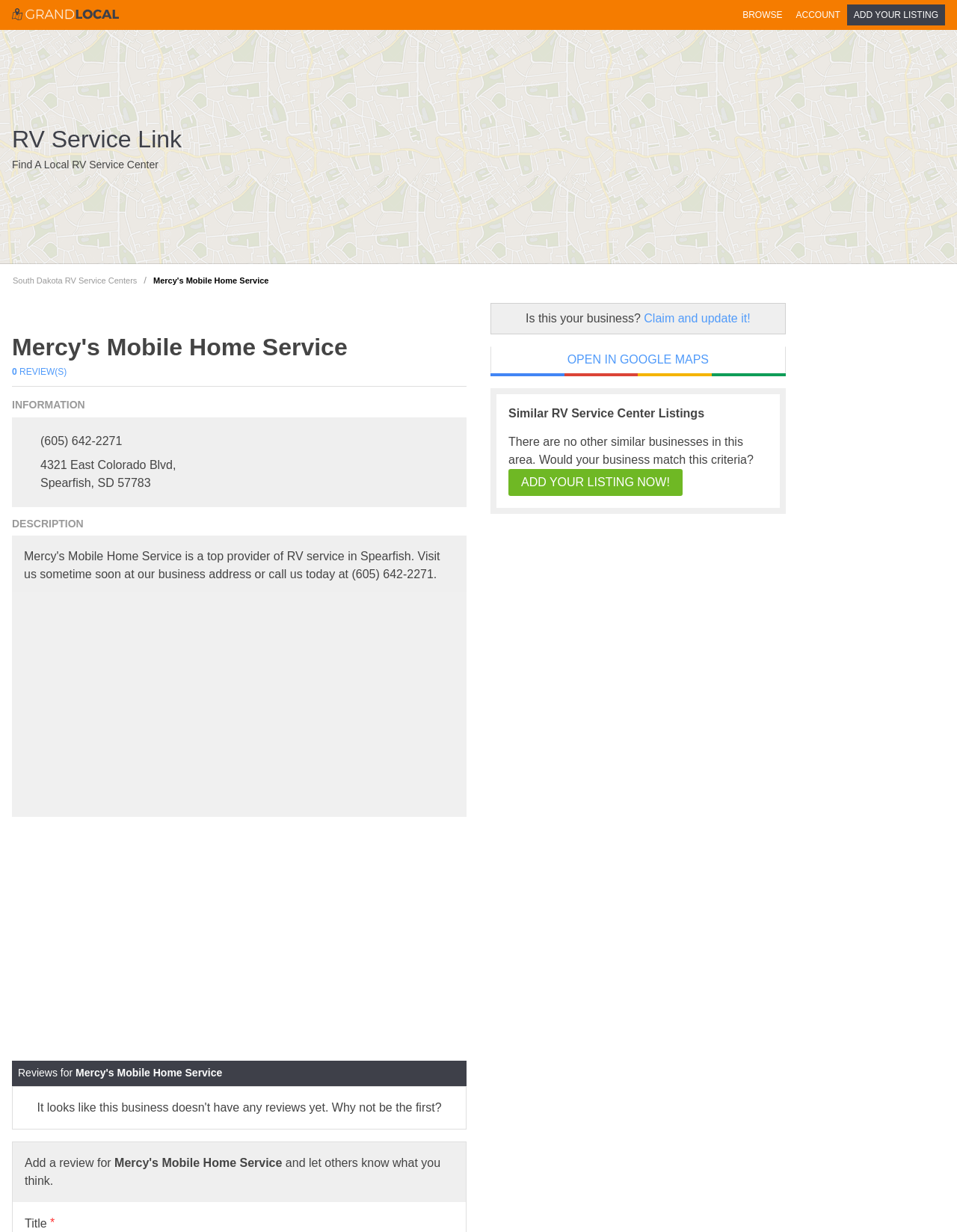Locate the bounding box coordinates of the area you need to click to fulfill this instruction: 'Add a review for Mercy's Mobile Home Service'. The coordinates must be in the form of four float numbers ranging from 0 to 1: [left, top, right, bottom].

[0.013, 0.927, 0.029, 0.949]